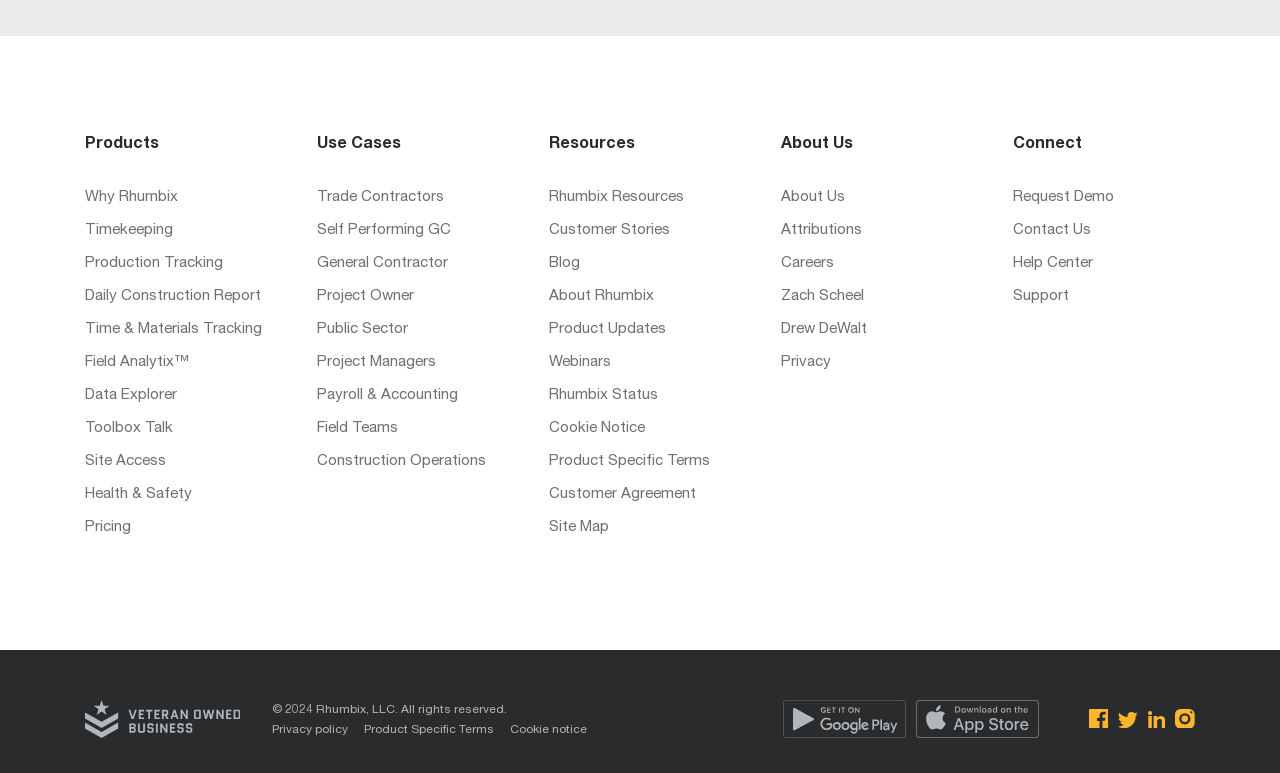Please identify the bounding box coordinates of the element's region that I should click in order to complete the following instruction: "Learn about 'Timekeeping'". The bounding box coordinates consist of four float numbers between 0 and 1, i.e., [left, top, right, bottom].

[0.066, 0.284, 0.209, 0.311]